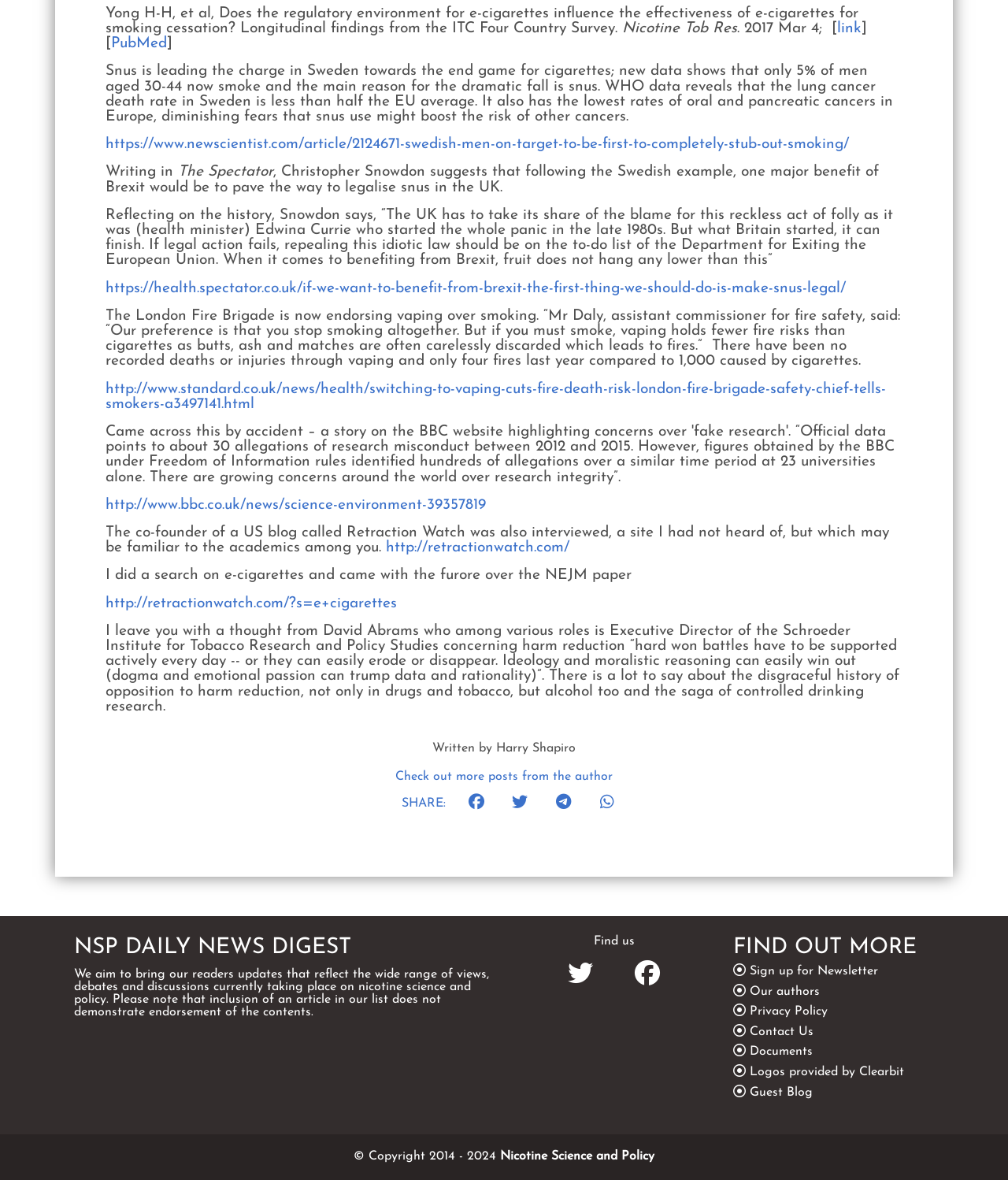Using the description "Leave a Comment", predict the bounding box of the relevant HTML element.

None